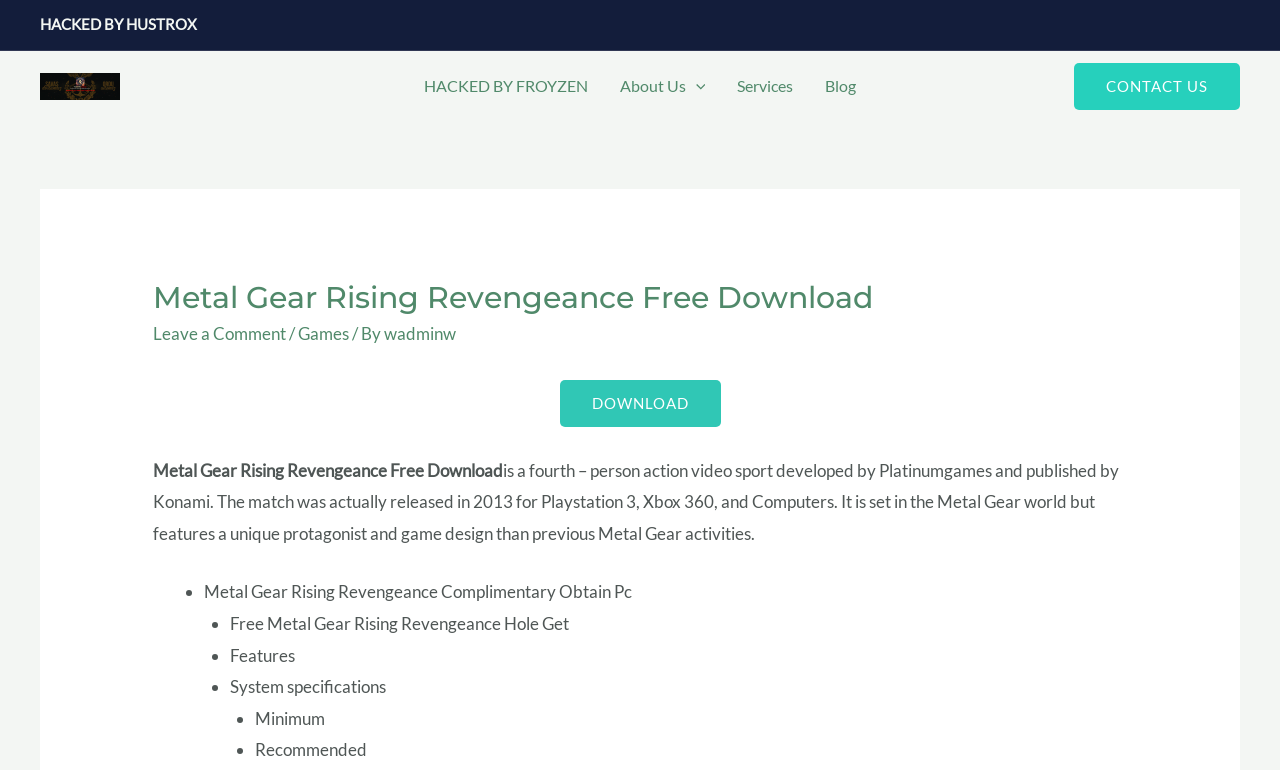Can you identify the bounding box coordinates of the clickable region needed to carry out this instruction: 'Download Metal Gear Rising Revengeance'? The coordinates should be four float numbers within the range of 0 to 1, stated as [left, top, right, bottom].

[0.437, 0.51, 0.563, 0.537]